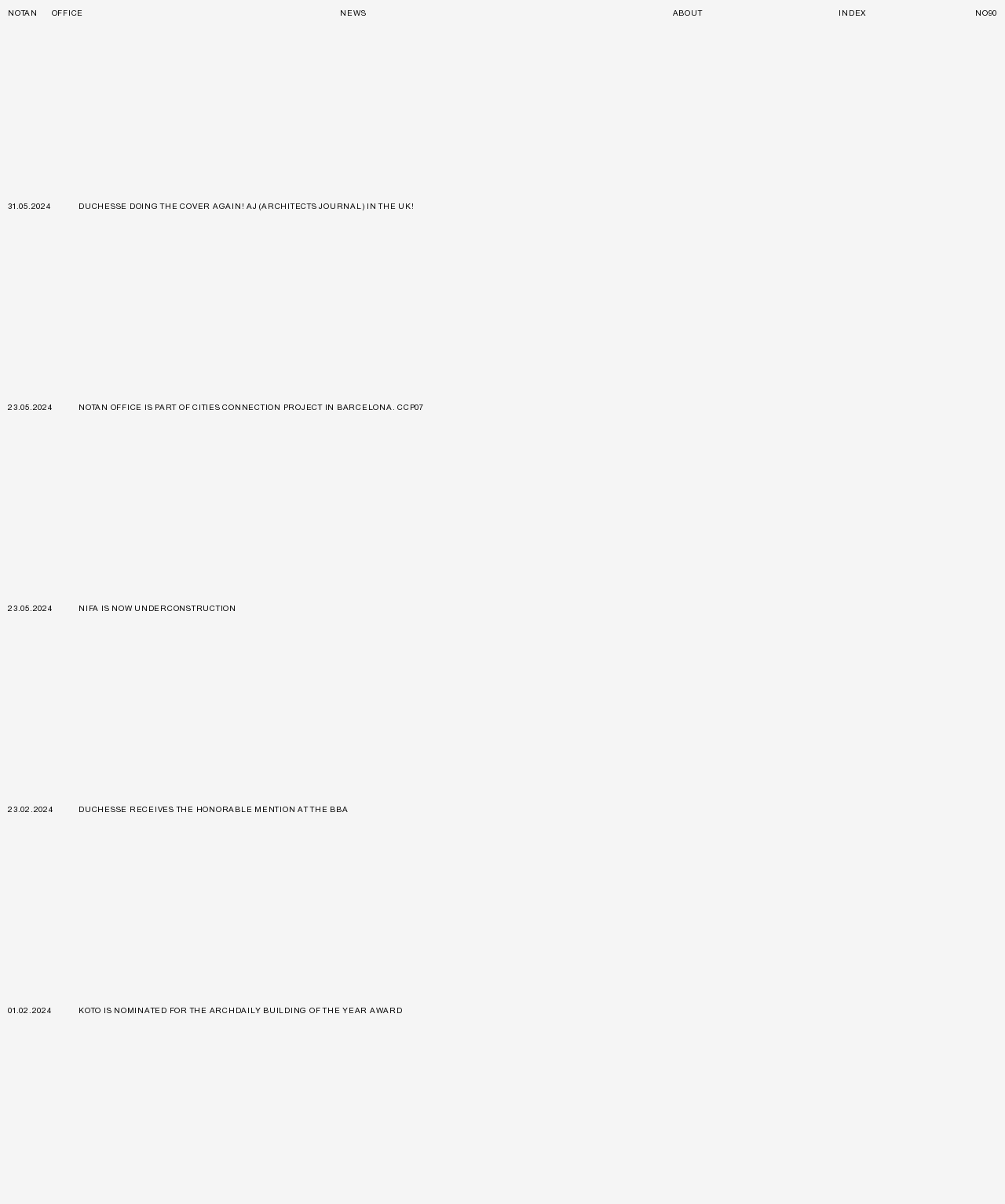What is the name of the office?
With the help of the image, please provide a detailed response to the question.

The name of the office can be found in the heading element at the top of the webpage, which reads 'NOTAN OFFICE'.